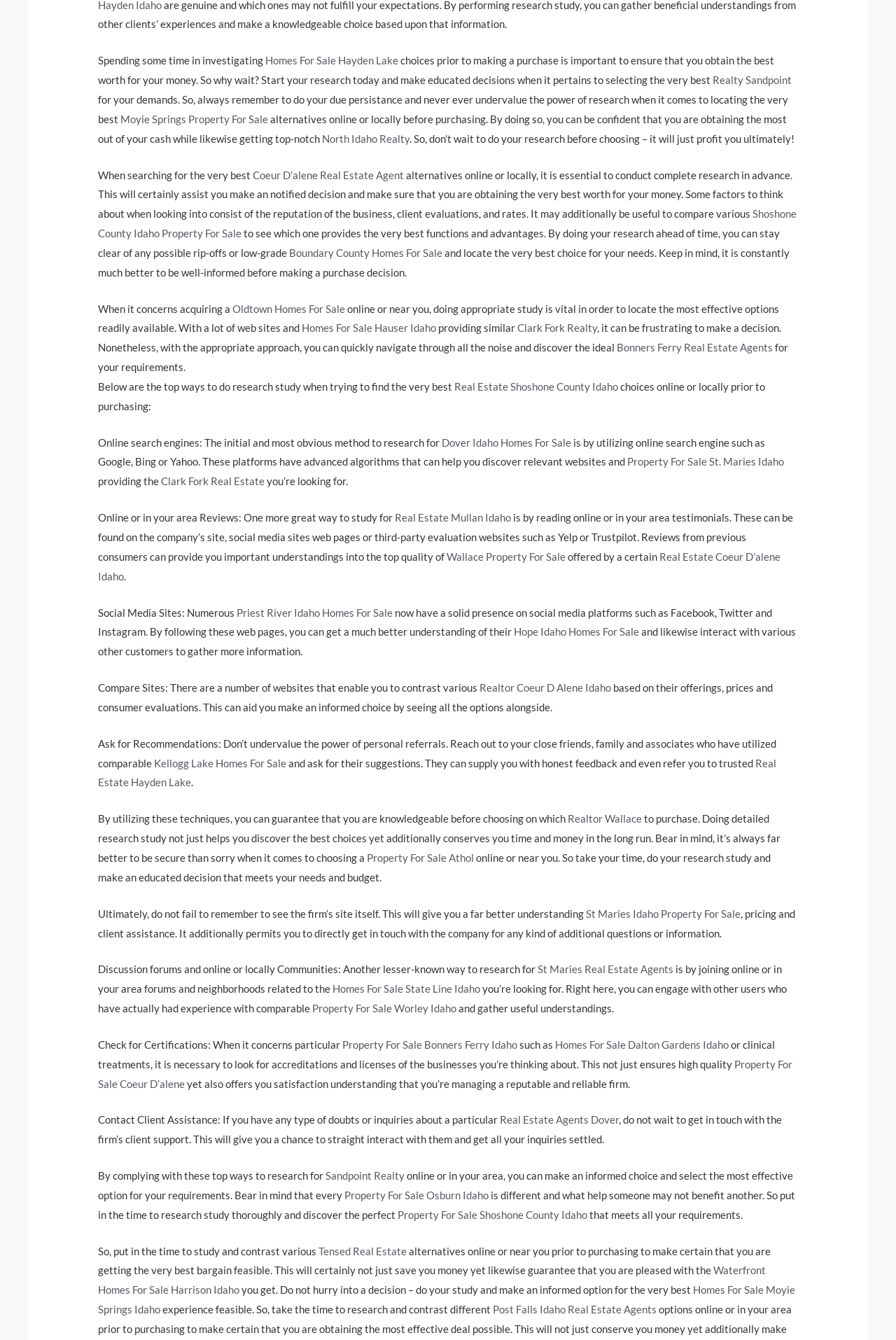From the webpage screenshot, identify the region described by Realtor Wallace. Provide the bounding box coordinates as (top-left x, top-left y, bottom-right x, bottom-right y), with each value being a floating point number between 0 and 1.

[0.634, 0.606, 0.716, 0.616]